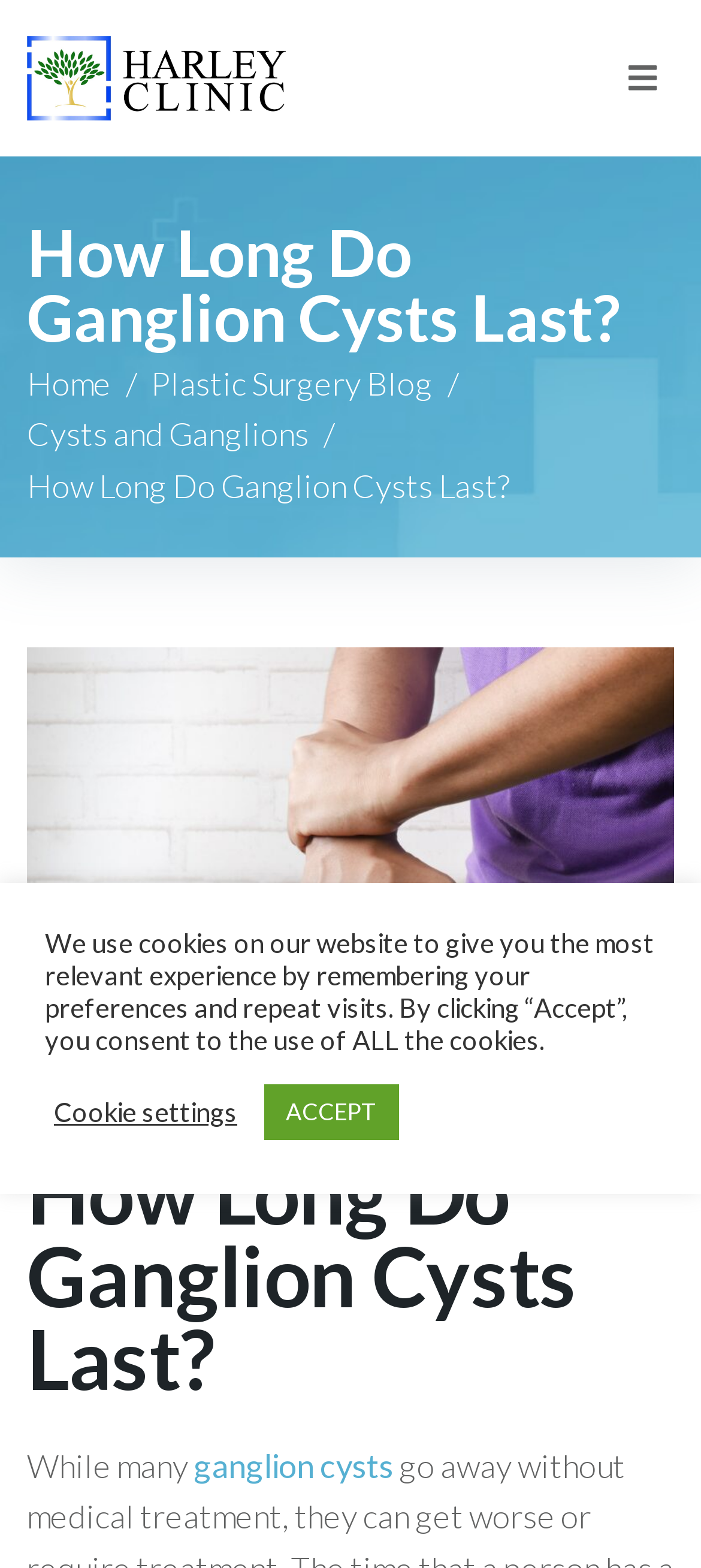Locate the bounding box coordinates of the clickable area to execute the instruction: "View the 'Plastic Surgery Blog'". Provide the coordinates as four float numbers between 0 and 1, represented as [left, top, right, bottom].

[0.215, 0.231, 0.618, 0.256]